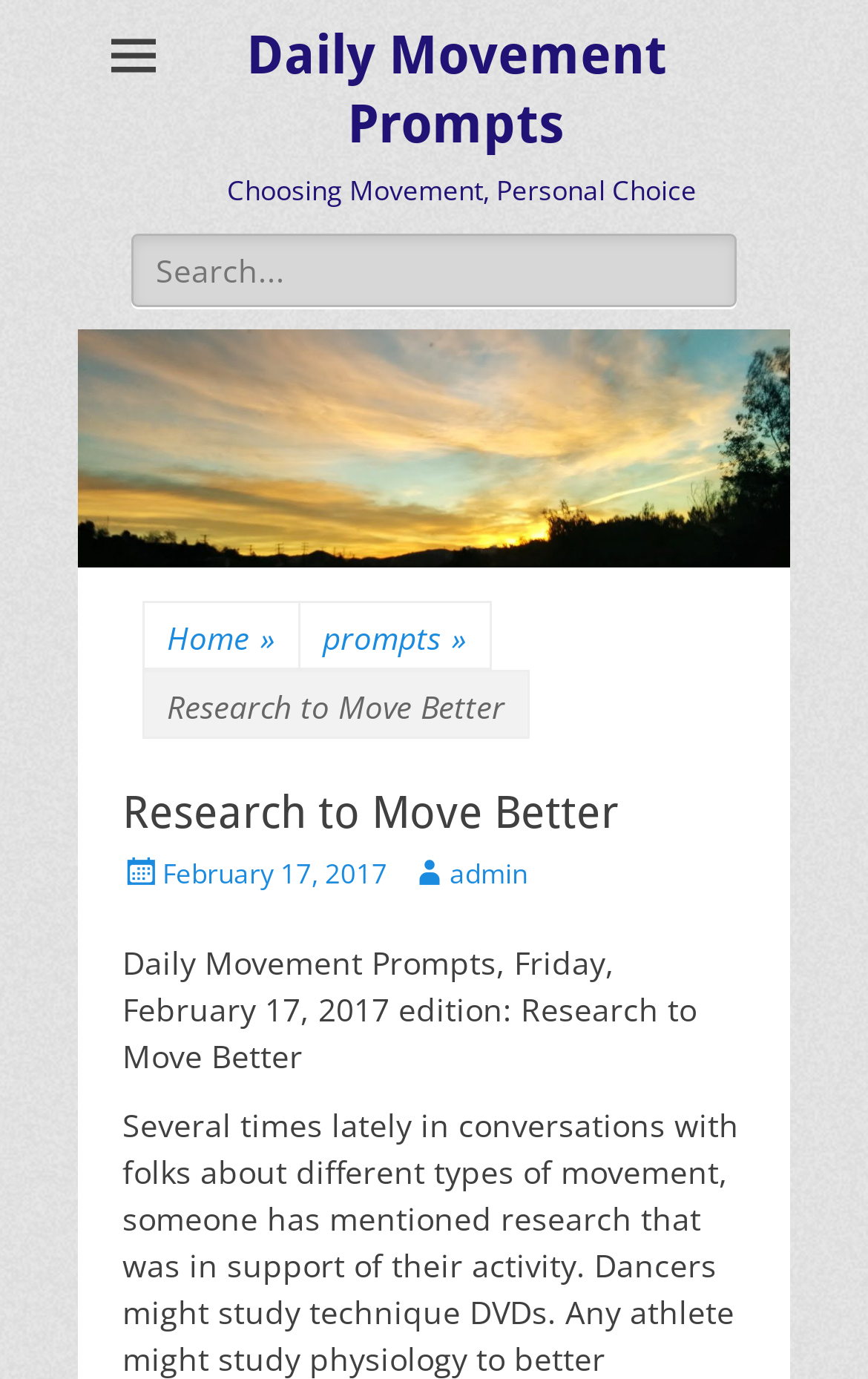How many links are there in the top navigation menu?
Can you give a detailed and elaborate answer to the question?

I found the answer by looking at the top navigation menu, where I see three links: 'Home »', 'prompts »', and a link with a search icon.